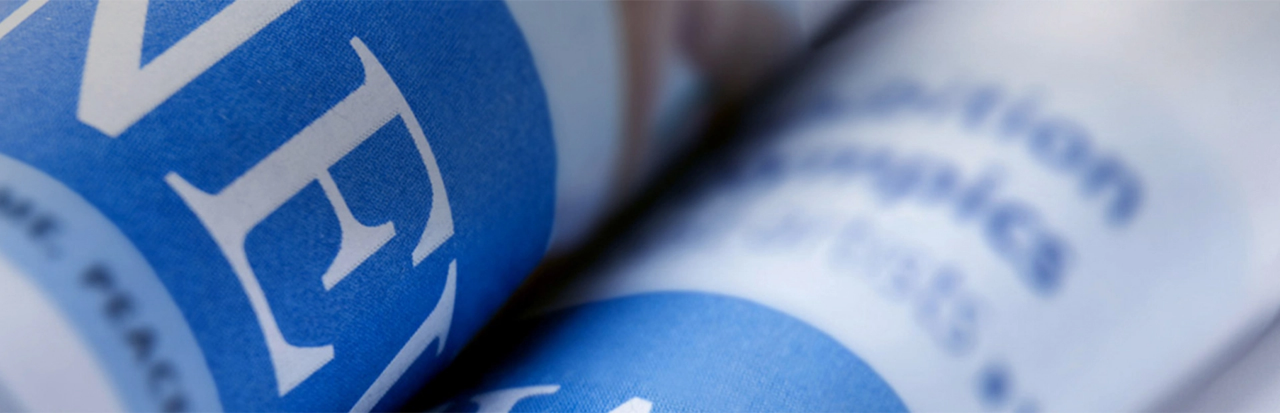Detail all significant aspects of the image you see.

The image features a close-up view of pages from a publication, prominently showcasing the bold letters "NAIR" against a backdrop of a vibrant blue color. The design contributes to an eye-catching aesthetic, suggesting a theme of clarity and professionalism. Surrounding the central text are lighter blue elements with smaller text that hints at additional content related to distribution and possibly industry insights. This captures the essence of informative literature, likely aimed at an audience interested in the specifics of products or services offered by NAIR. The overall composition suggests a contemporary and polished look, ideal for engaging readers in a business or technical context.